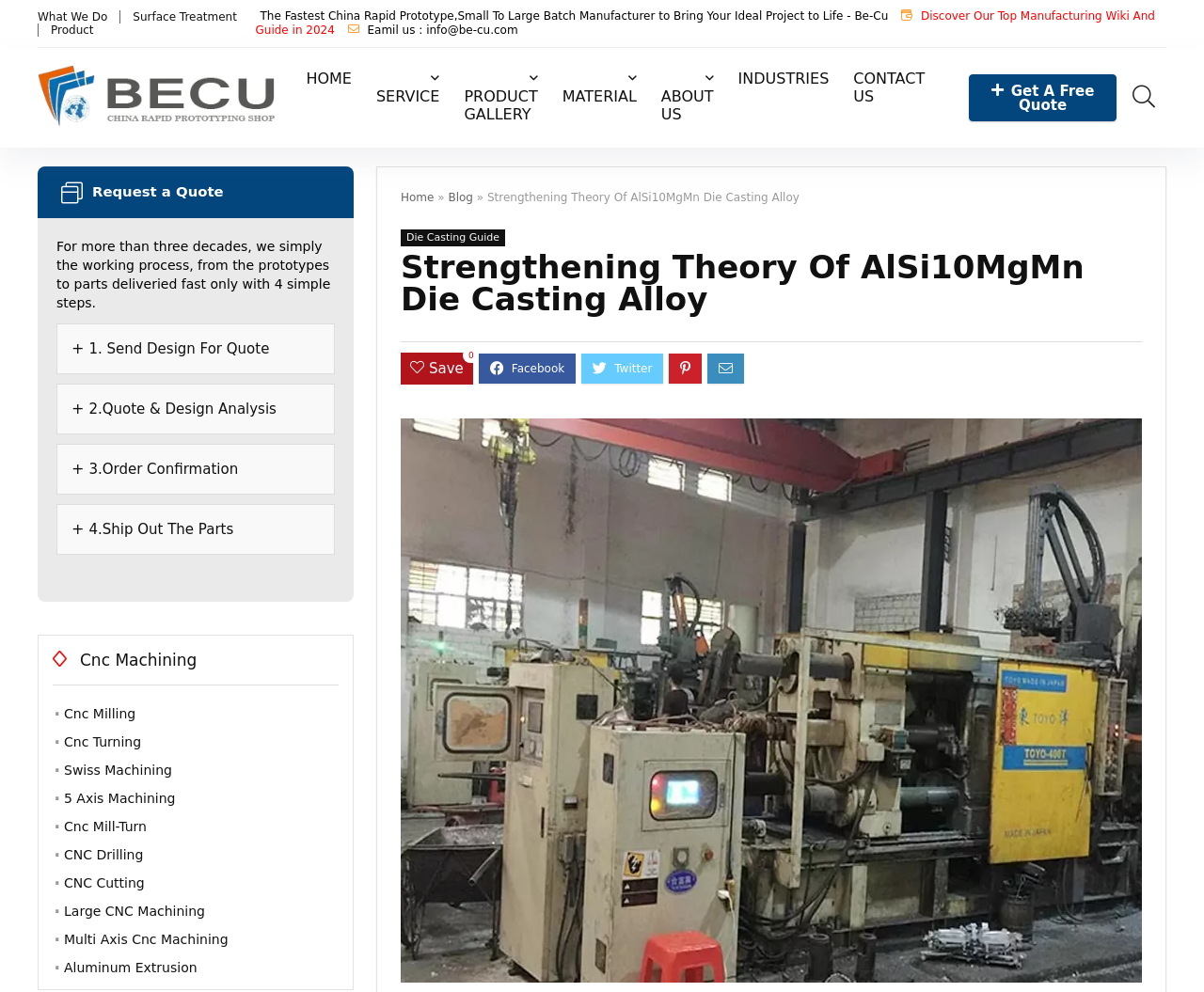Specify the bounding box coordinates of the area to click in order to follow the given instruction: "Check the publication date of the book."

None